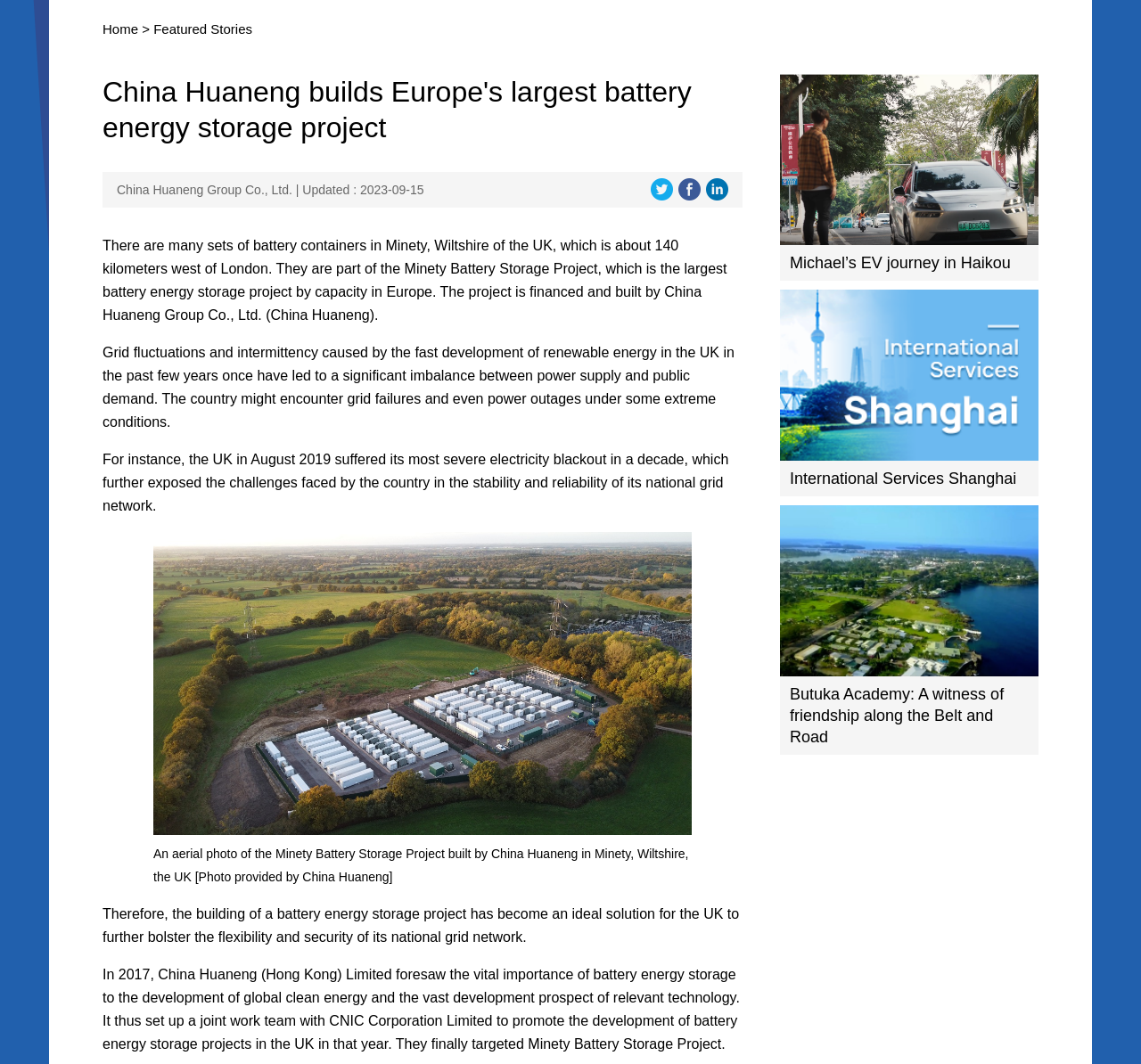Based on the element description title="facebook", identify the bounding box coordinates for the UI element. The coordinates should be in the format (top-left x, top-left y, bottom-right x, bottom-right y) and within the 0 to 1 range.

[0.595, 0.168, 0.614, 0.201]